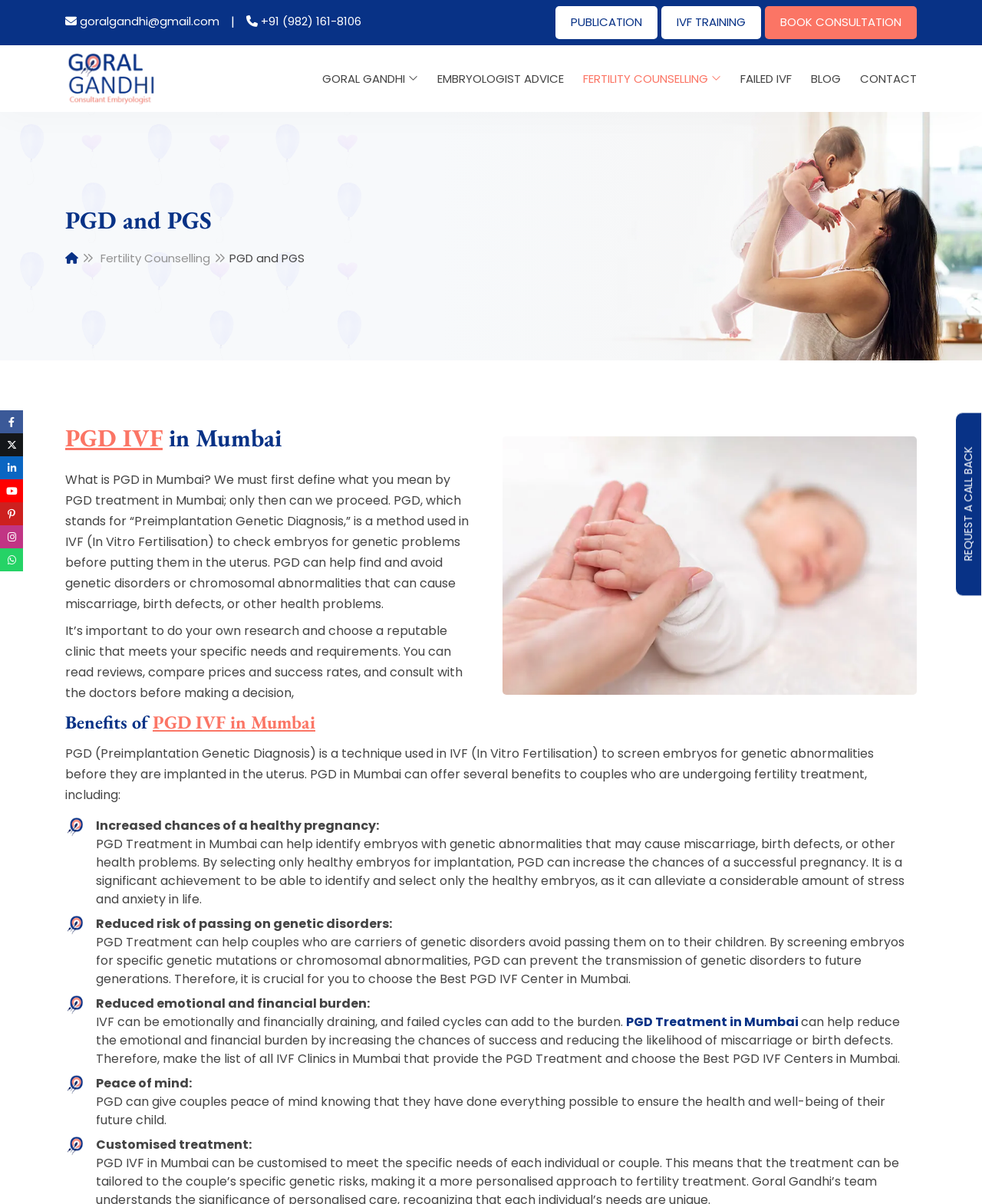Provide the bounding box coordinates of the HTML element described by the text: "+91 (982) 161-8106". The coordinates should be in the format [left, top, right, bottom] with values between 0 and 1.

[0.251, 0.011, 0.368, 0.026]